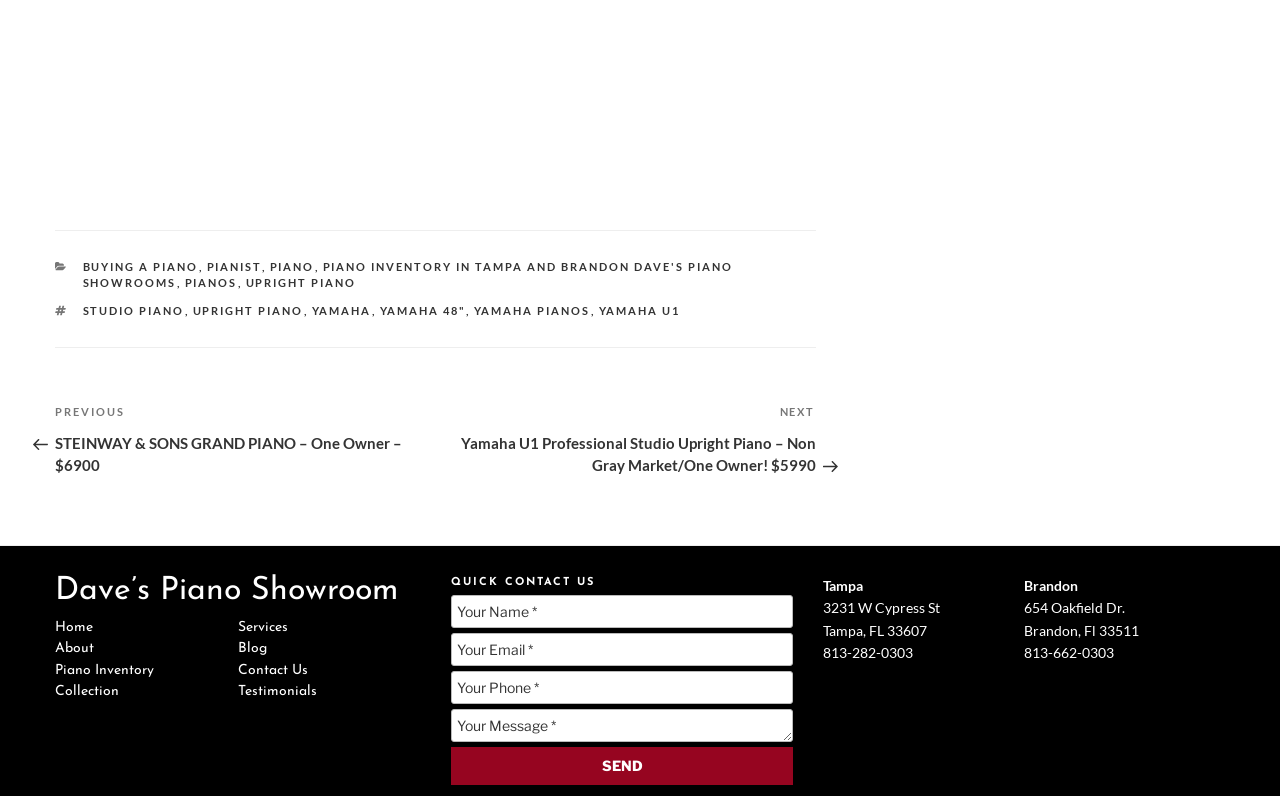What is the address of the Brandon showroom?
Refer to the screenshot and respond with a concise word or phrase.

654 Oakfield Dr., Brandon, Fl 33511